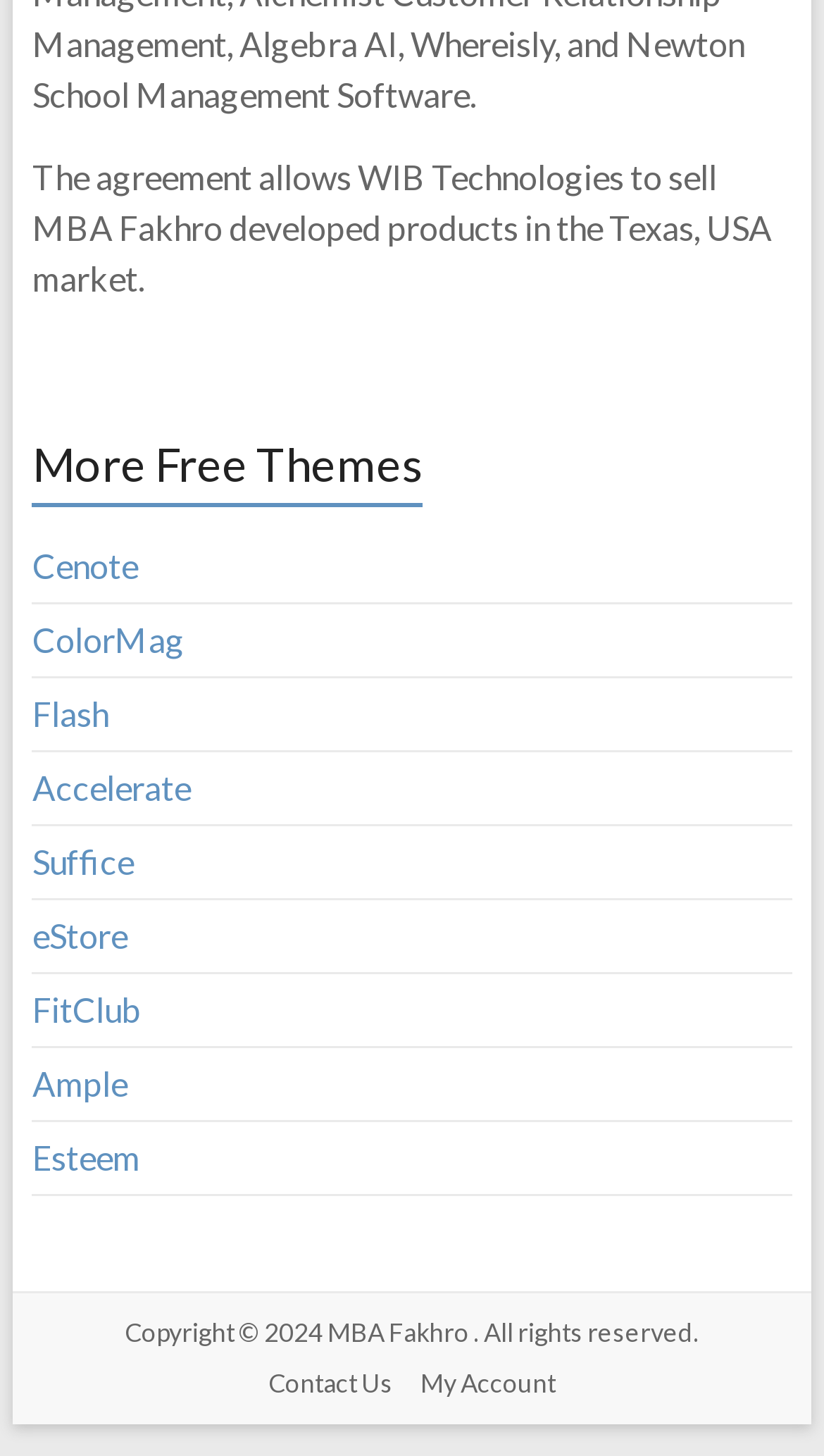Locate the bounding box coordinates of the element that should be clicked to fulfill the instruction: "click on the link to Cenote".

[0.039, 0.374, 0.167, 0.402]